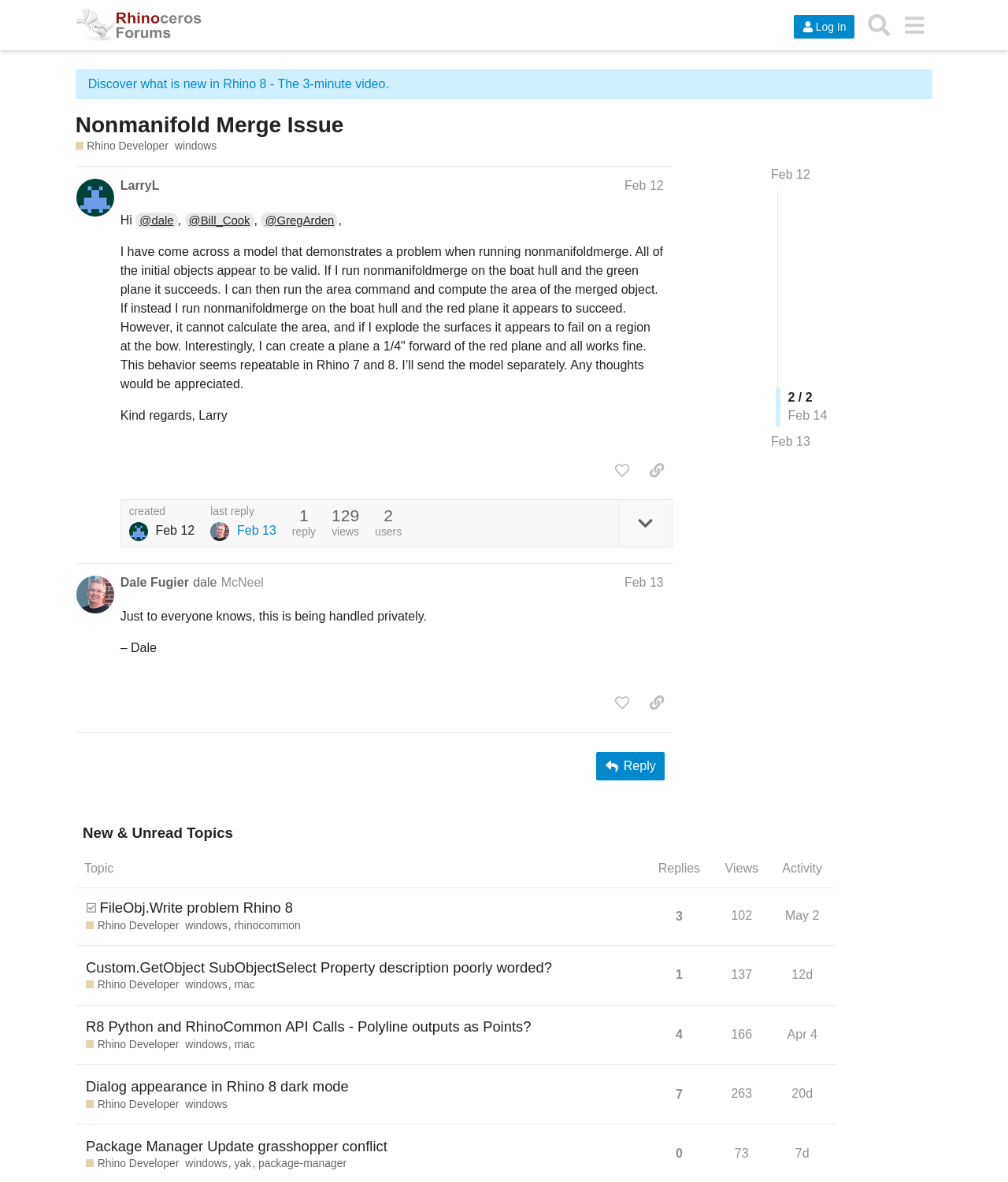From the webpage screenshot, predict the bounding box coordinates (top-left x, top-left y, bottom-right x, bottom-right y) for the UI element described here: Log In

[0.787, 0.012, 0.848, 0.032]